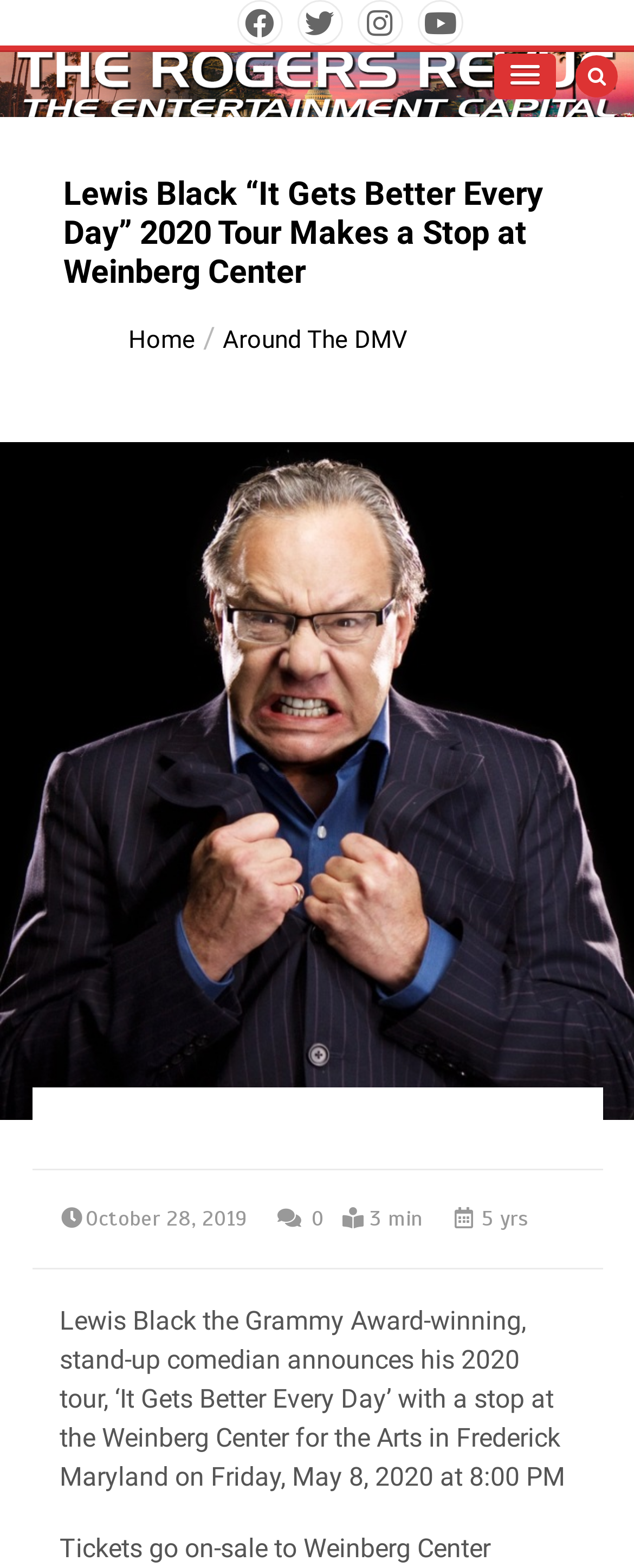Respond to the following question with a brief word or phrase:
How long does the article take to read?

3 min